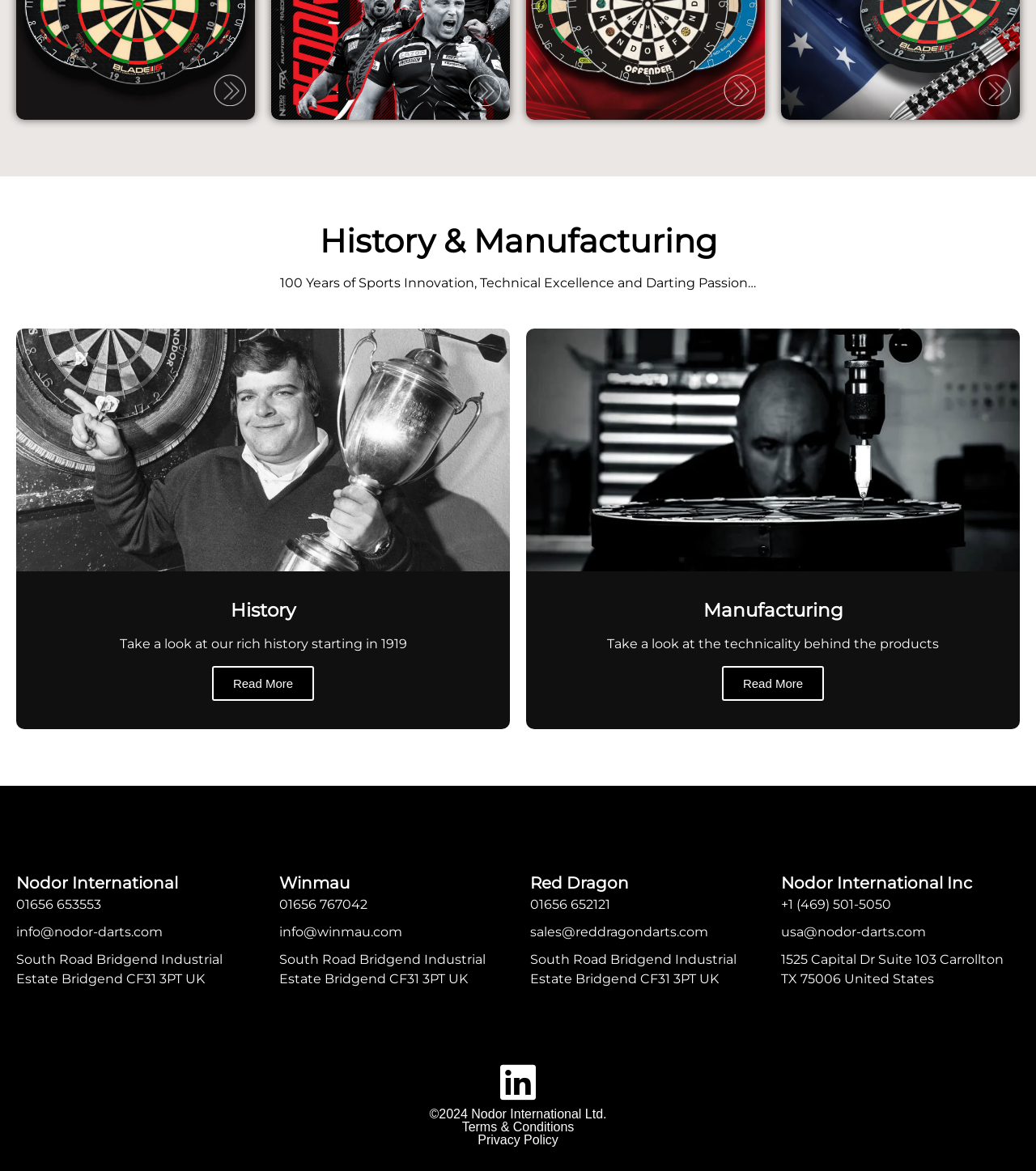Can you determine the bounding box coordinates of the area that needs to be clicked to fulfill the following instruction: "Visit the Nodor International website"?

[0.016, 0.745, 0.172, 0.762]